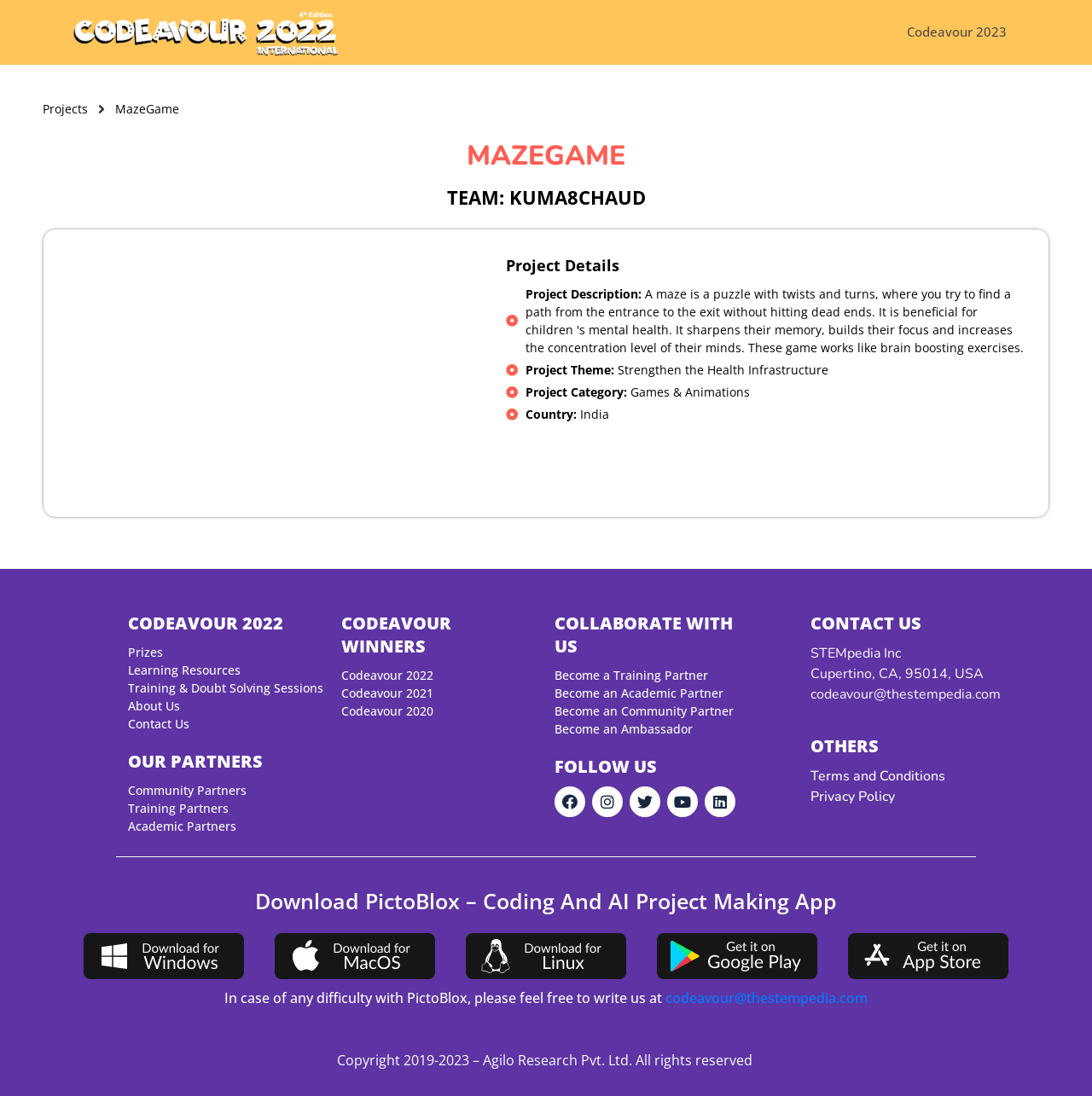What is the country of the project?
Based on the image content, provide your answer in one word or a short phrase.

India